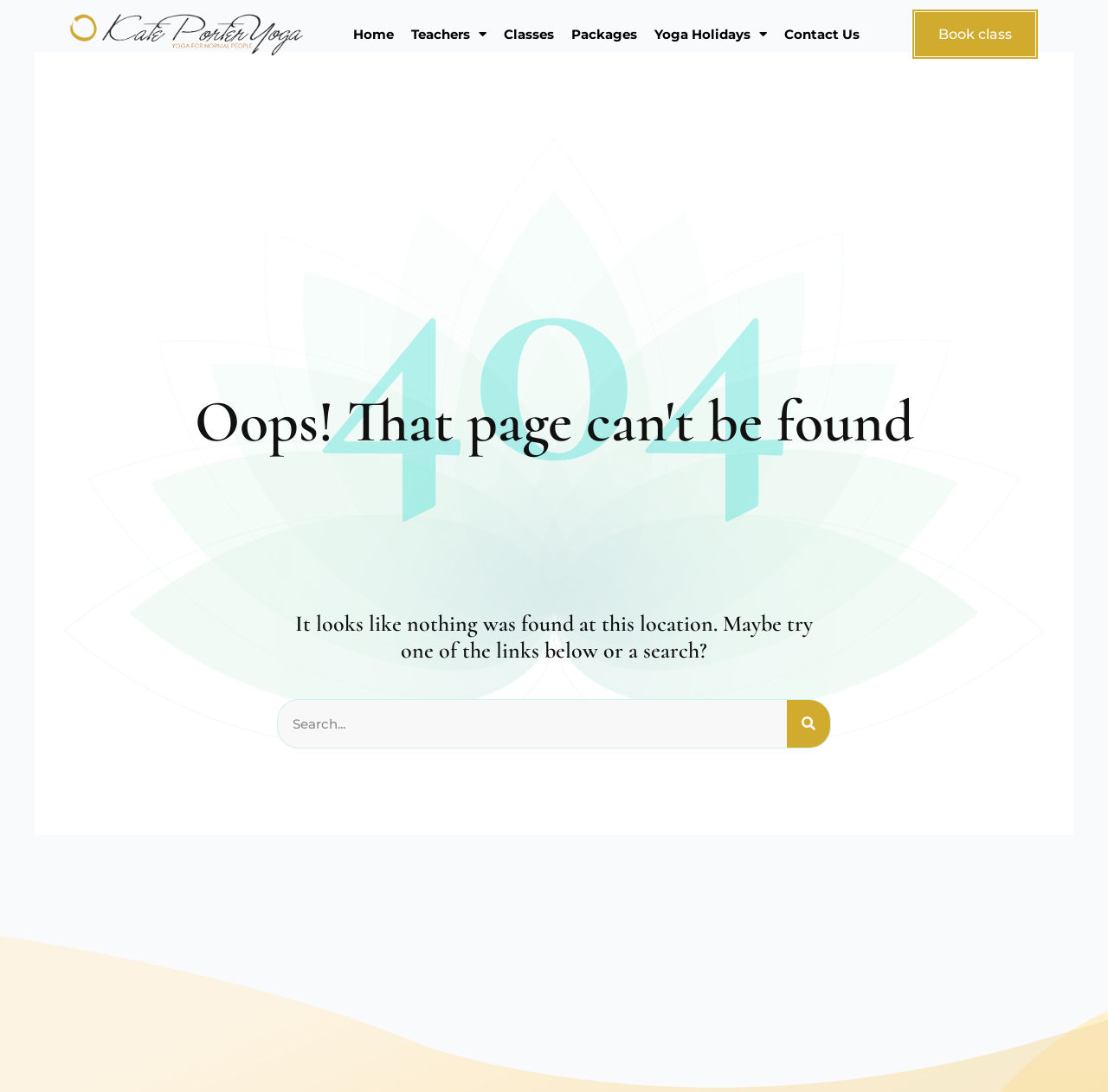Identify the bounding box coordinates for the element that needs to be clicked to fulfill this instruction: "Book a class". Provide the coordinates in the format of four float numbers between 0 and 1: [left, top, right, bottom].

[0.823, 0.008, 0.937, 0.055]